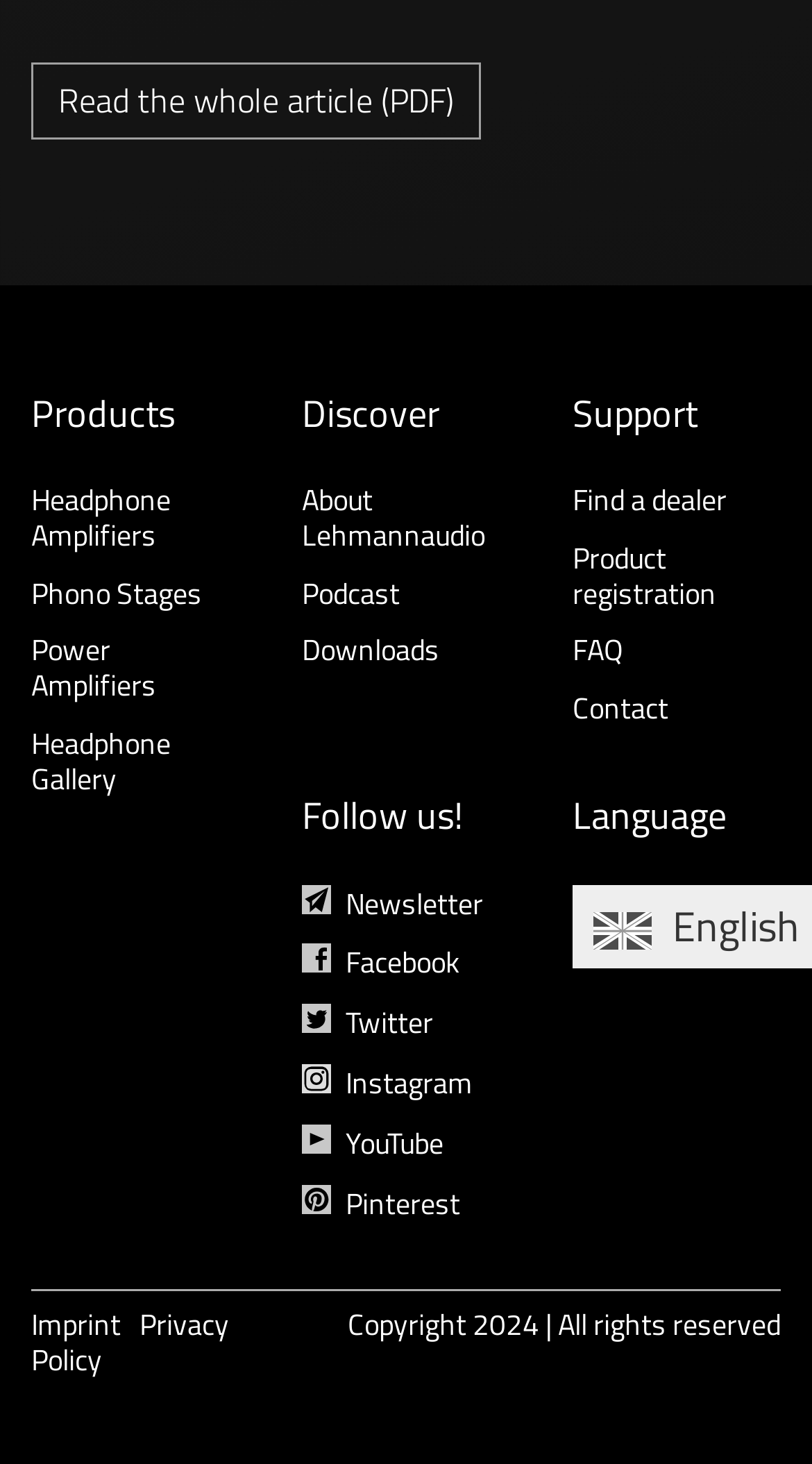What is the language currently selected?
From the details in the image, answer the question comprehensively.

I looked at the link under the 'Language' heading and found that the currently selected language is 'English'.